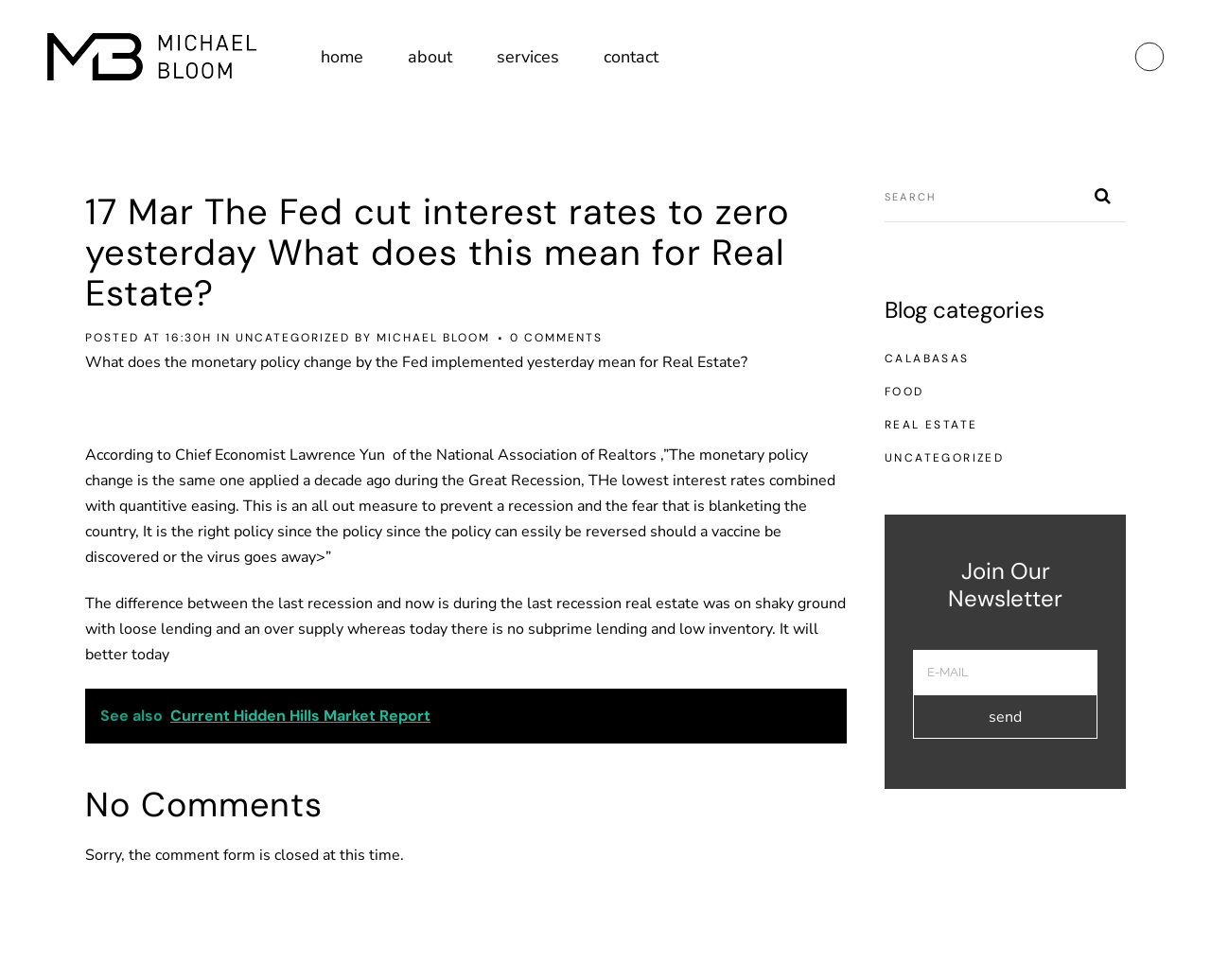Identify the bounding box coordinates of the section to be clicked to complete the task described by the following instruction: "view the blog categories". The coordinates should be four float numbers between 0 and 1, formatted as [left, top, right, bottom].

[0.73, 0.302, 0.93, 0.33]